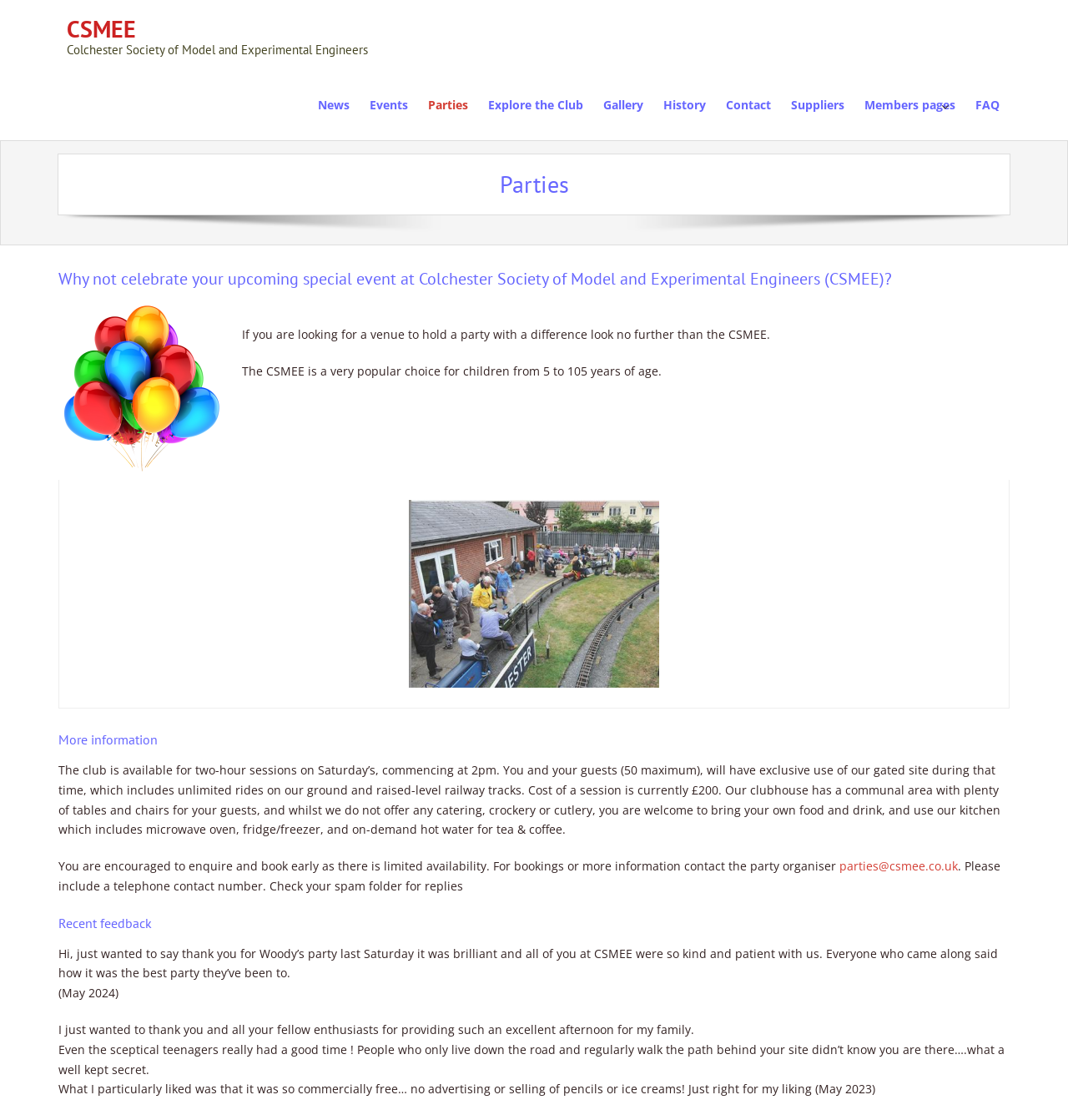Locate the bounding box coordinates of the element's region that should be clicked to carry out the following instruction: "Click on the 'News' link". The coordinates need to be four float numbers between 0 and 1, i.e., [left, top, right, bottom].

[0.288, 0.063, 0.337, 0.125]